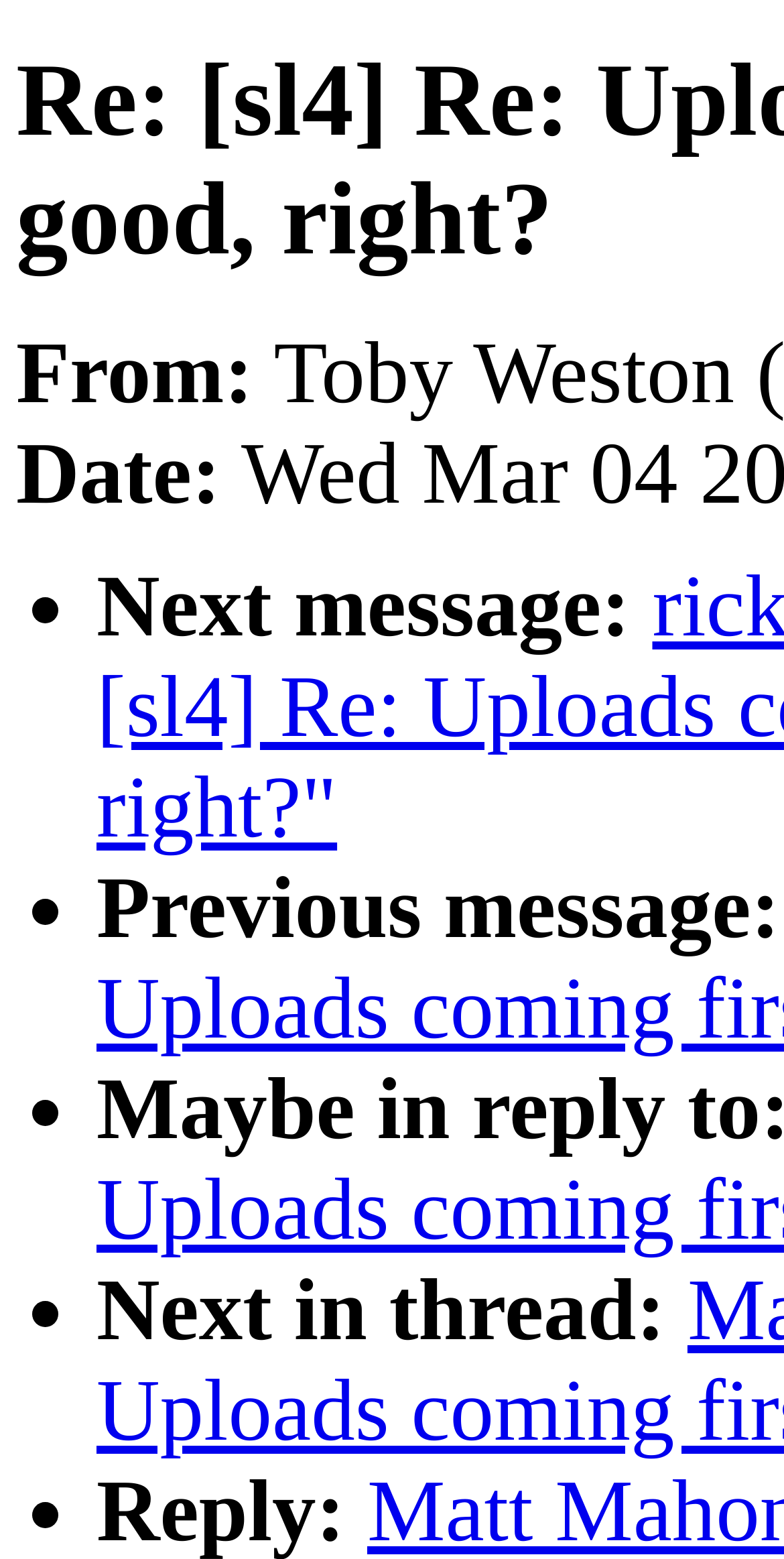What is the purpose of the '•' symbol? Observe the screenshot and provide a one-word or short phrase answer.

List marker